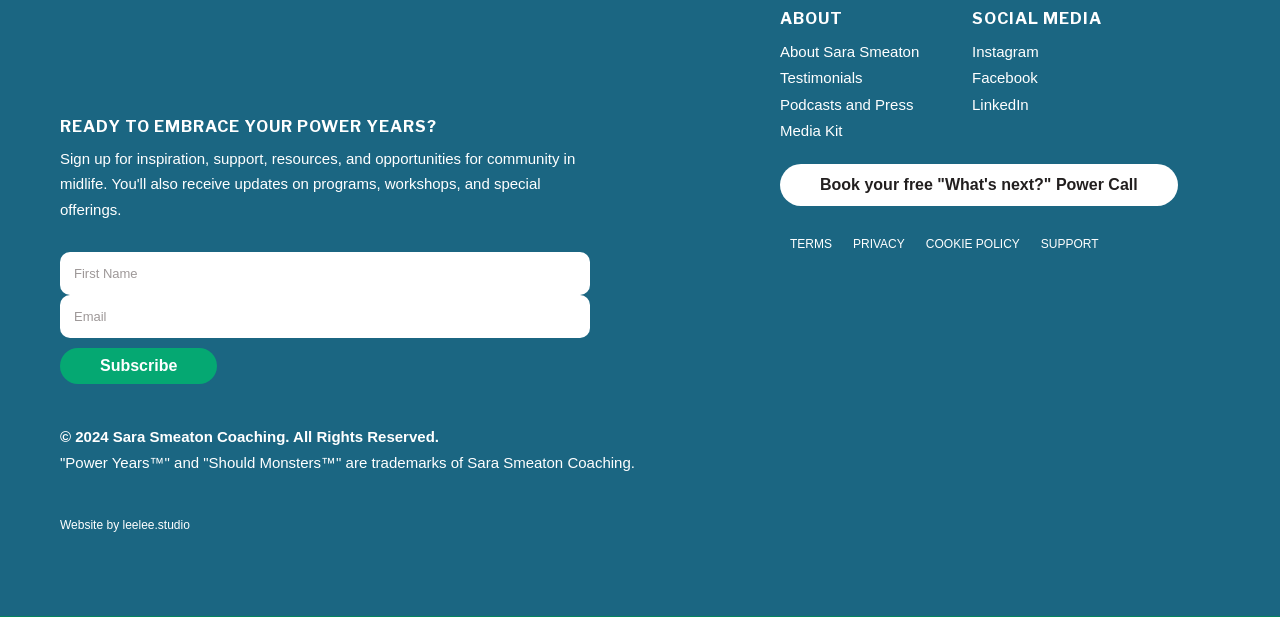Please find the bounding box coordinates of the clickable region needed to complete the following instruction: "View Sara Smeaton's profile". The bounding box coordinates must consist of four float numbers between 0 and 1, i.e., [left, top, right, bottom].

[0.358, 0.079, 0.875, 0.156]